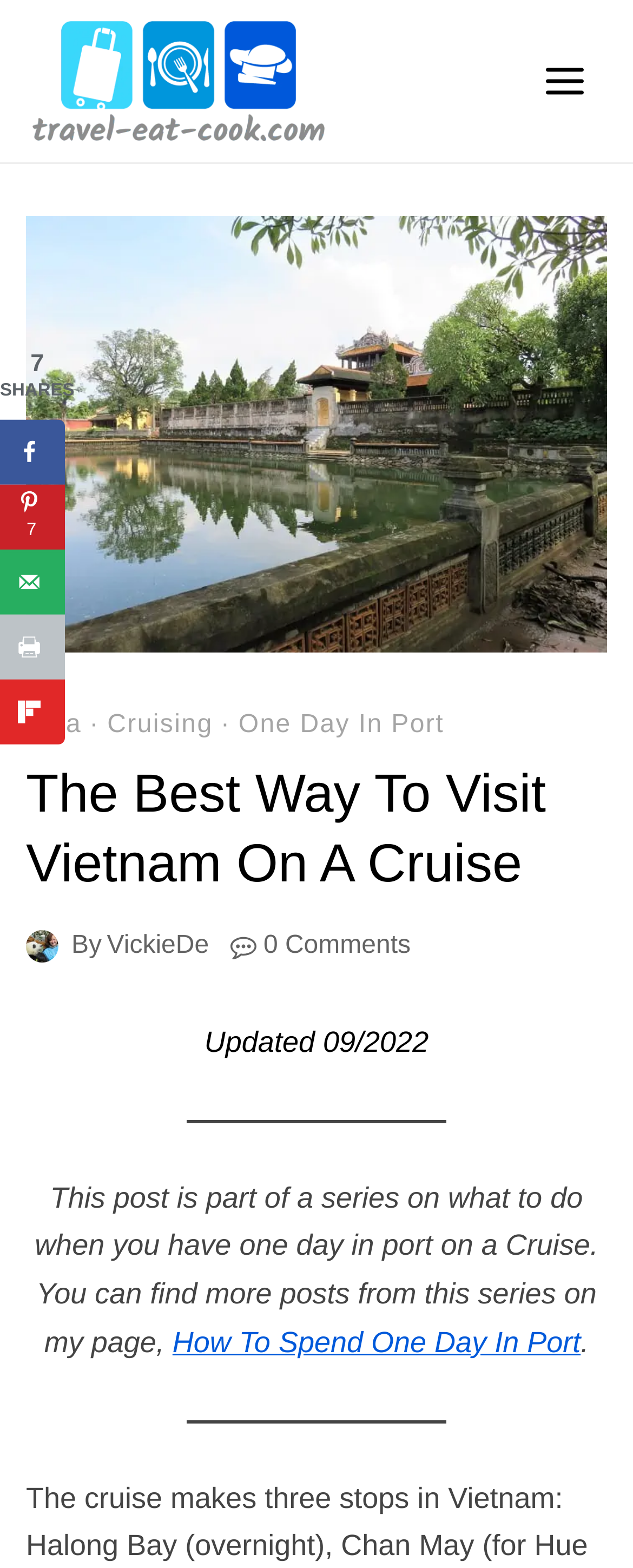Locate the bounding box coordinates of the clickable area to execute the instruction: "Click the 'Open menu' button". Provide the coordinates as four float numbers between 0 and 1, represented as [left, top, right, bottom].

[0.834, 0.031, 0.949, 0.072]